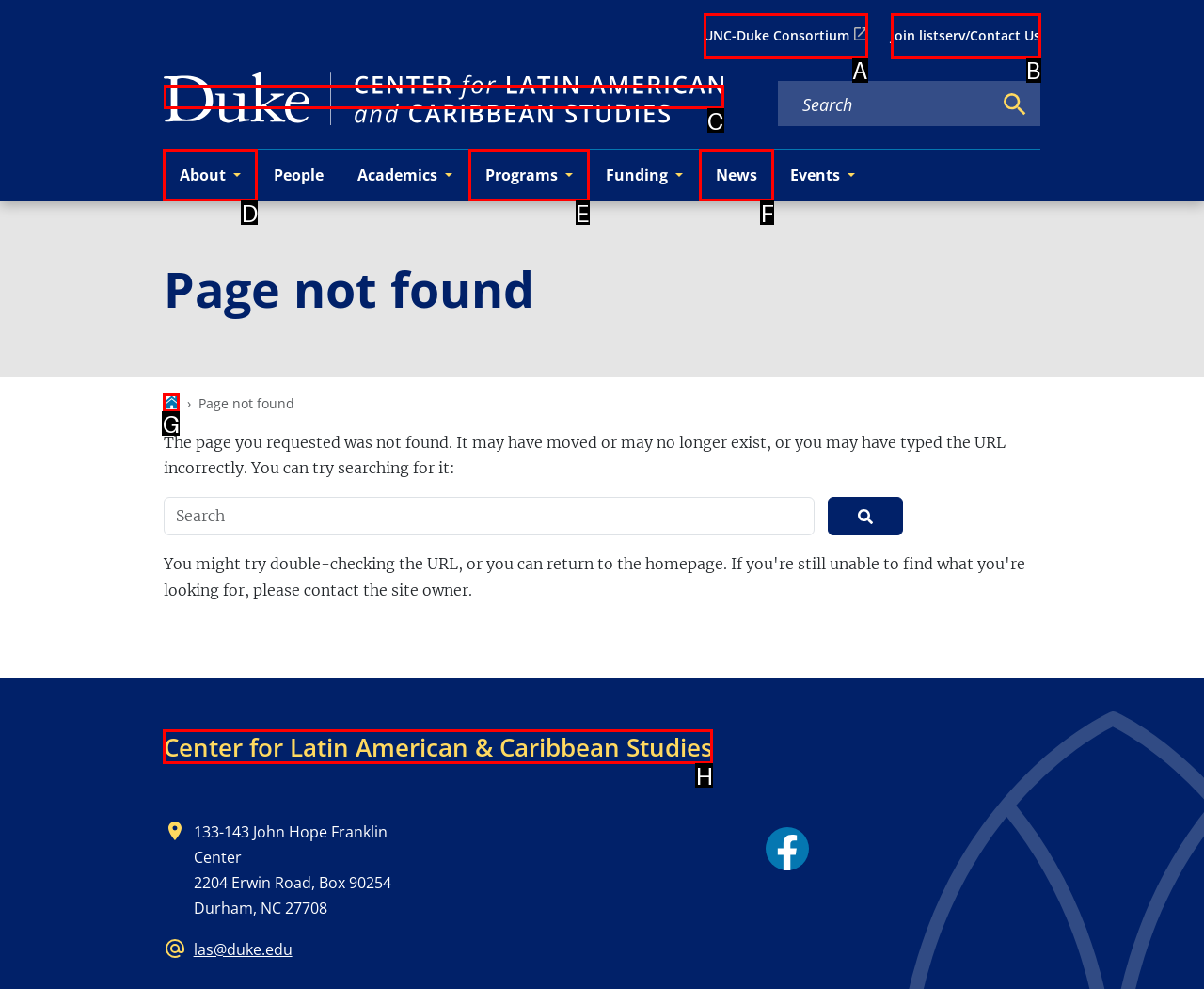Determine which HTML element to click for this task: Visit the Center for Latin American & Caribbean Studies Provide the letter of the selected choice.

C